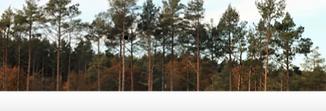Answer succinctly with a single word or phrase:
What is the purpose of the woods?

Community events